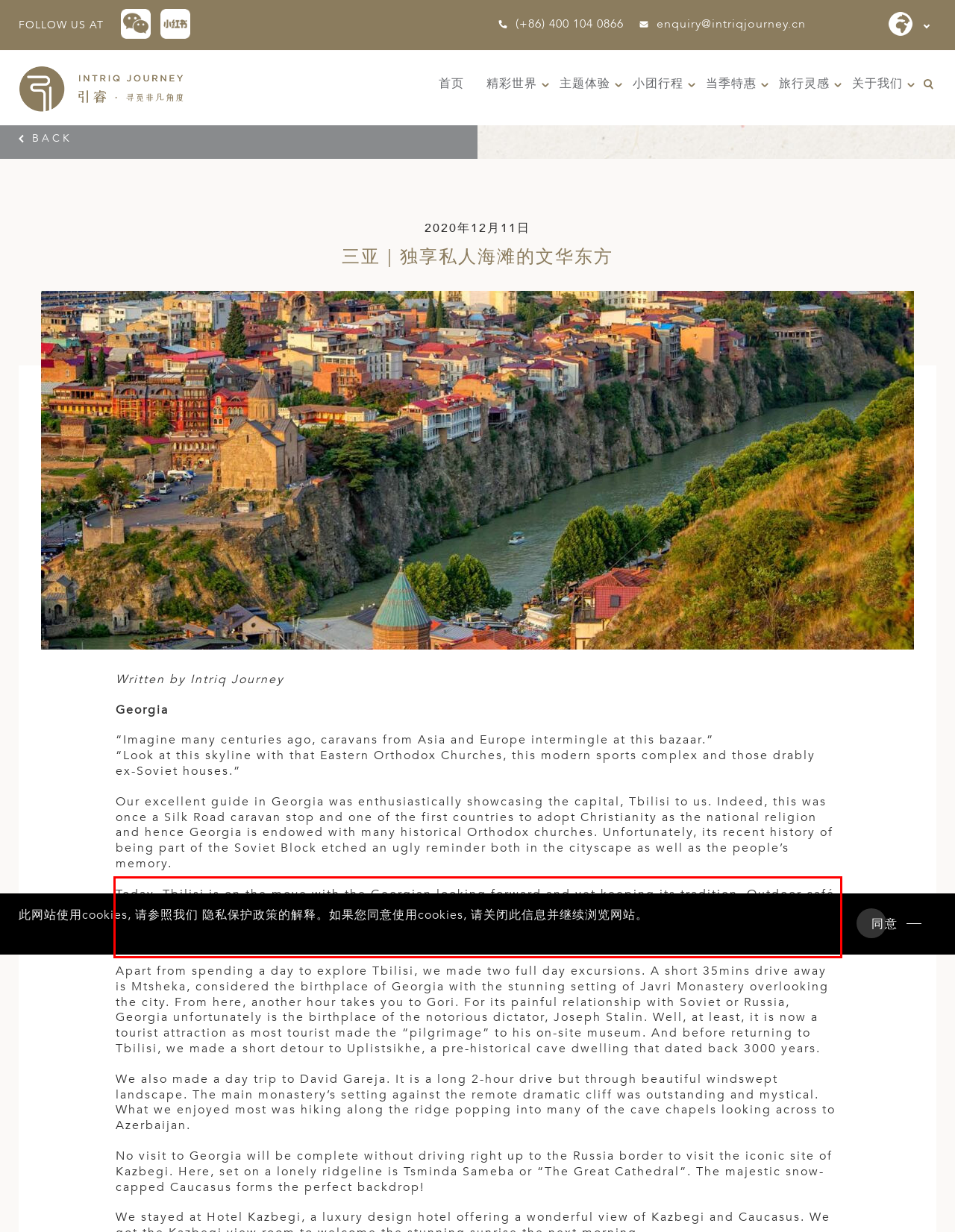In the screenshot of the webpage, find the red bounding box and perform OCR to obtain the text content restricted within this red bounding box.

Today, Tbilisi is on the move with the Georgian looking forward and yet keeping its tradition. Outdoor café and restaurants in its historical quarter are chic and varied. Some local hotels are interesting and yet meet international luxury standard, such as Room Hotel, which we stayed in. It was an excellent start to our Caucasus journey and a good base to explore the country.